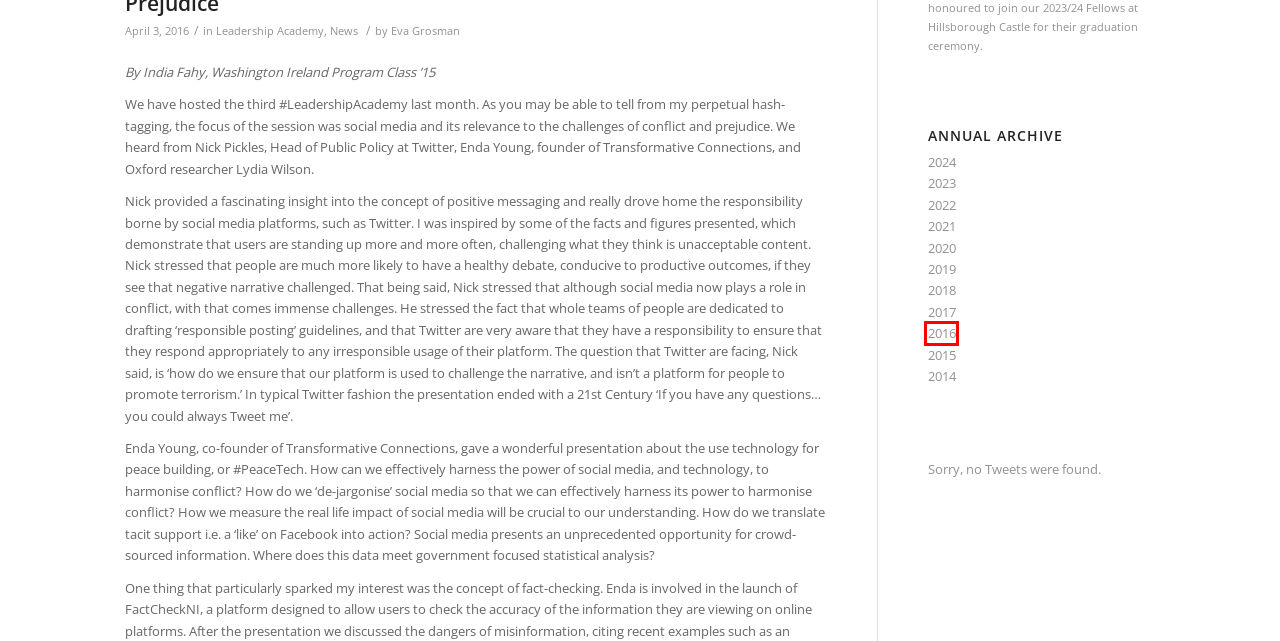A screenshot of a webpage is given, marked with a red bounding box around a UI element. Please select the most appropriate webpage description that fits the new page after clicking the highlighted element. Here are the candidates:
A. 2022 – Centre for Democracy and Peace Building
B. 2020 – Centre for Democracy and Peace Building
C. 2018 – Centre for Democracy and Peace Building
D. 2016 – Centre for Democracy and Peace Building
E. 2024 – Centre for Democracy and Peace Building
F. 2021 – Centre for Democracy and Peace Building
G. 2017 – Centre for Democracy and Peace Building
H. 2014 – Centre for Democracy and Peace Building

D